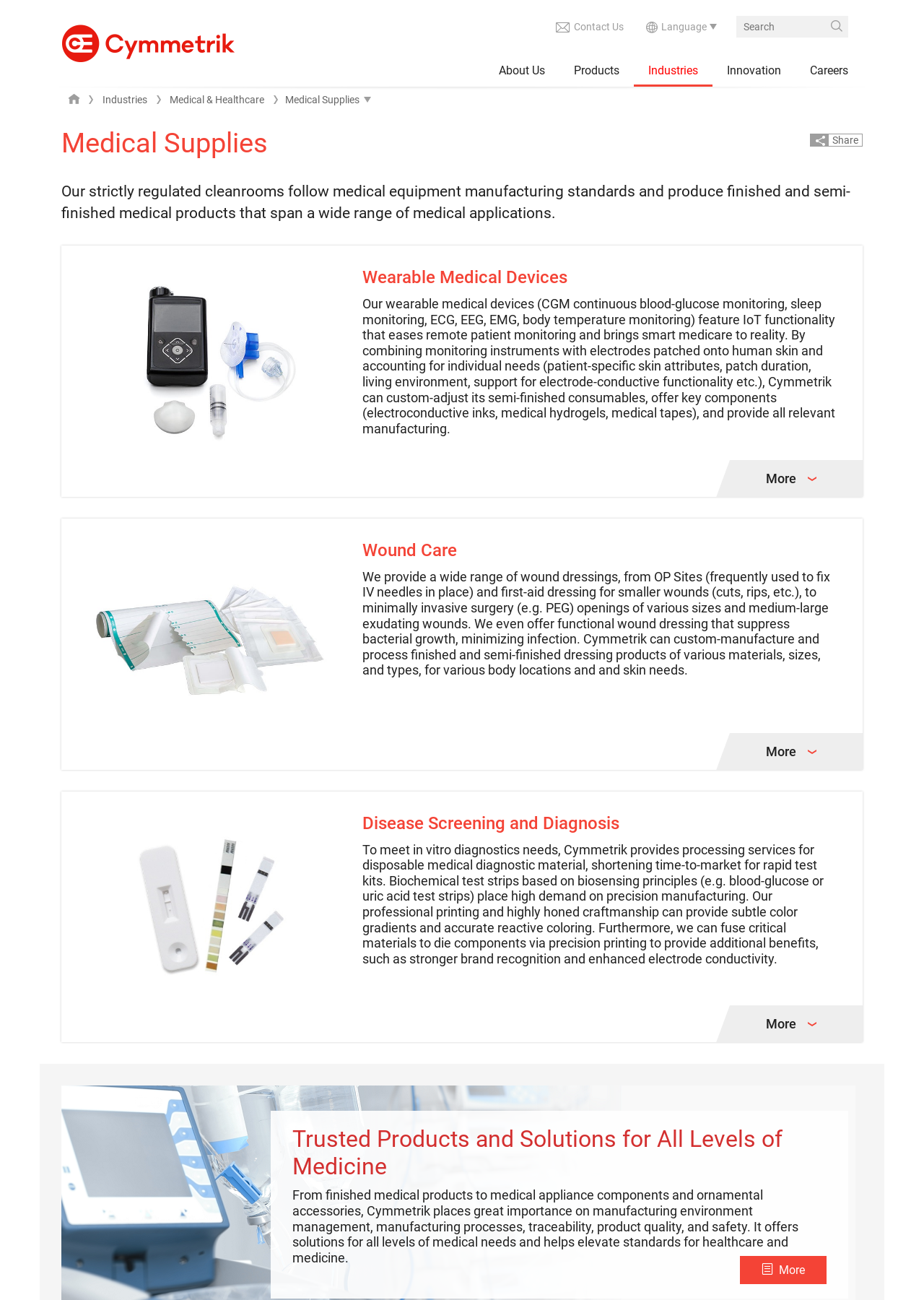Find the bounding box of the UI element described as follows: "Medical & Healthcare".

[0.167, 0.072, 0.292, 0.081]